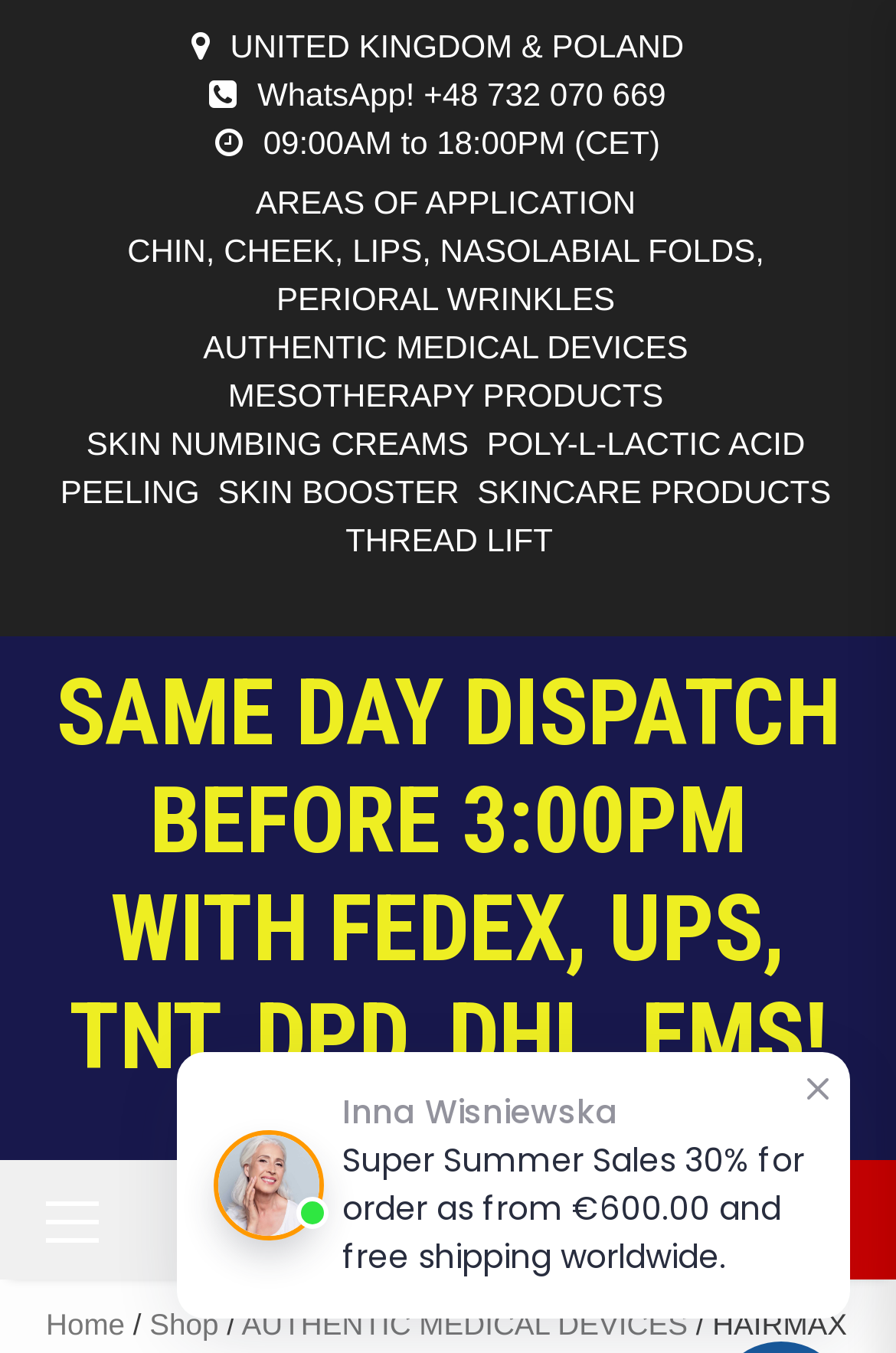Find the bounding box coordinates of the element to click in order to complete the given instruction: "Click shopping cart."

[0.692, 0.886, 0.731, 0.917]